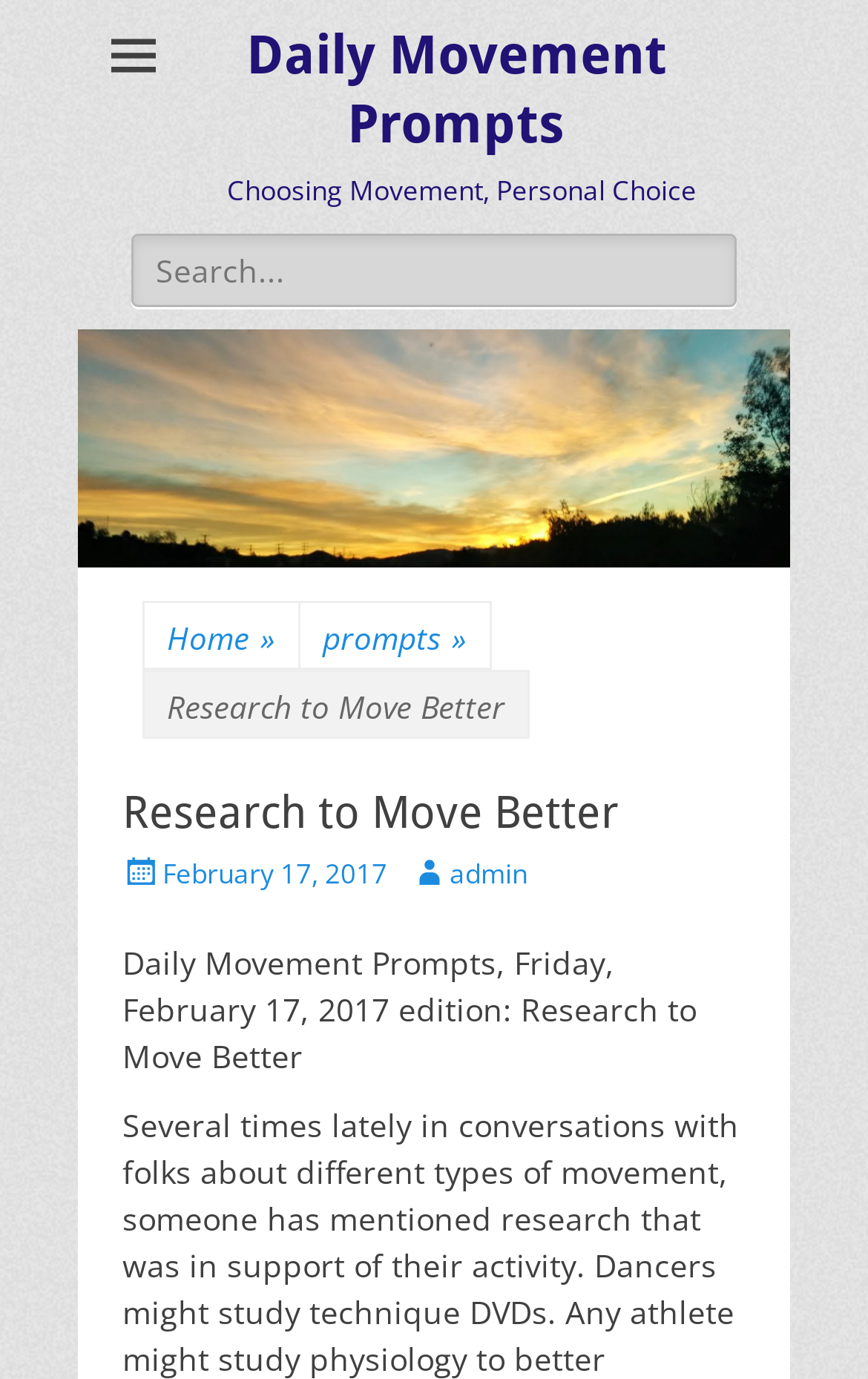What is the purpose of the search box?
Please answer the question as detailed as possible.

I found the answer by looking at the search box, where it says 'Search for:' as a label, indicating that it is used to search for something on the website.